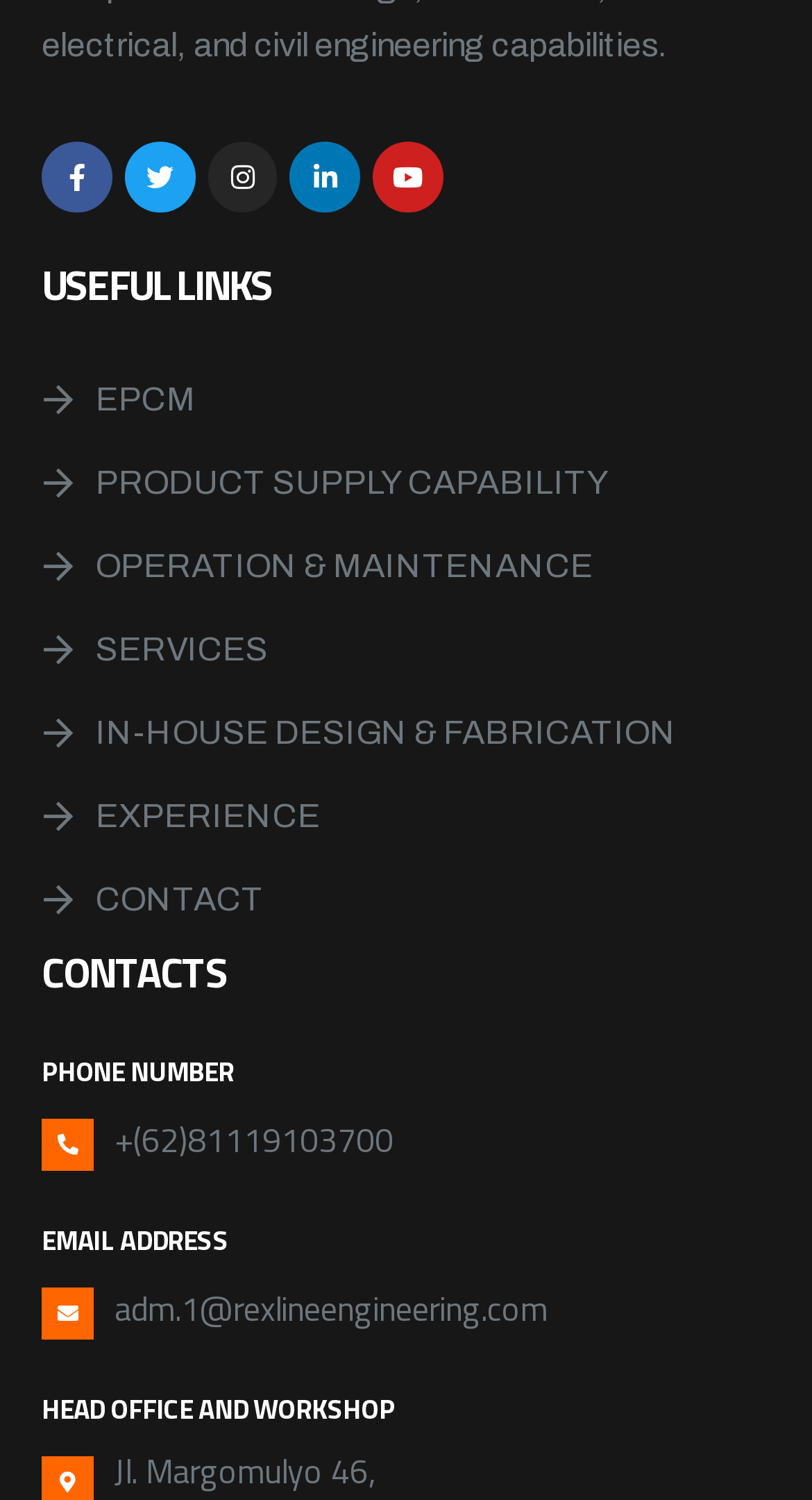Provide the bounding box coordinates of the HTML element described as: "Experience". The bounding box coordinates should be four float numbers between 0 and 1, i.e., [left, top, right, bottom].

[0.054, 0.528, 0.972, 0.561]